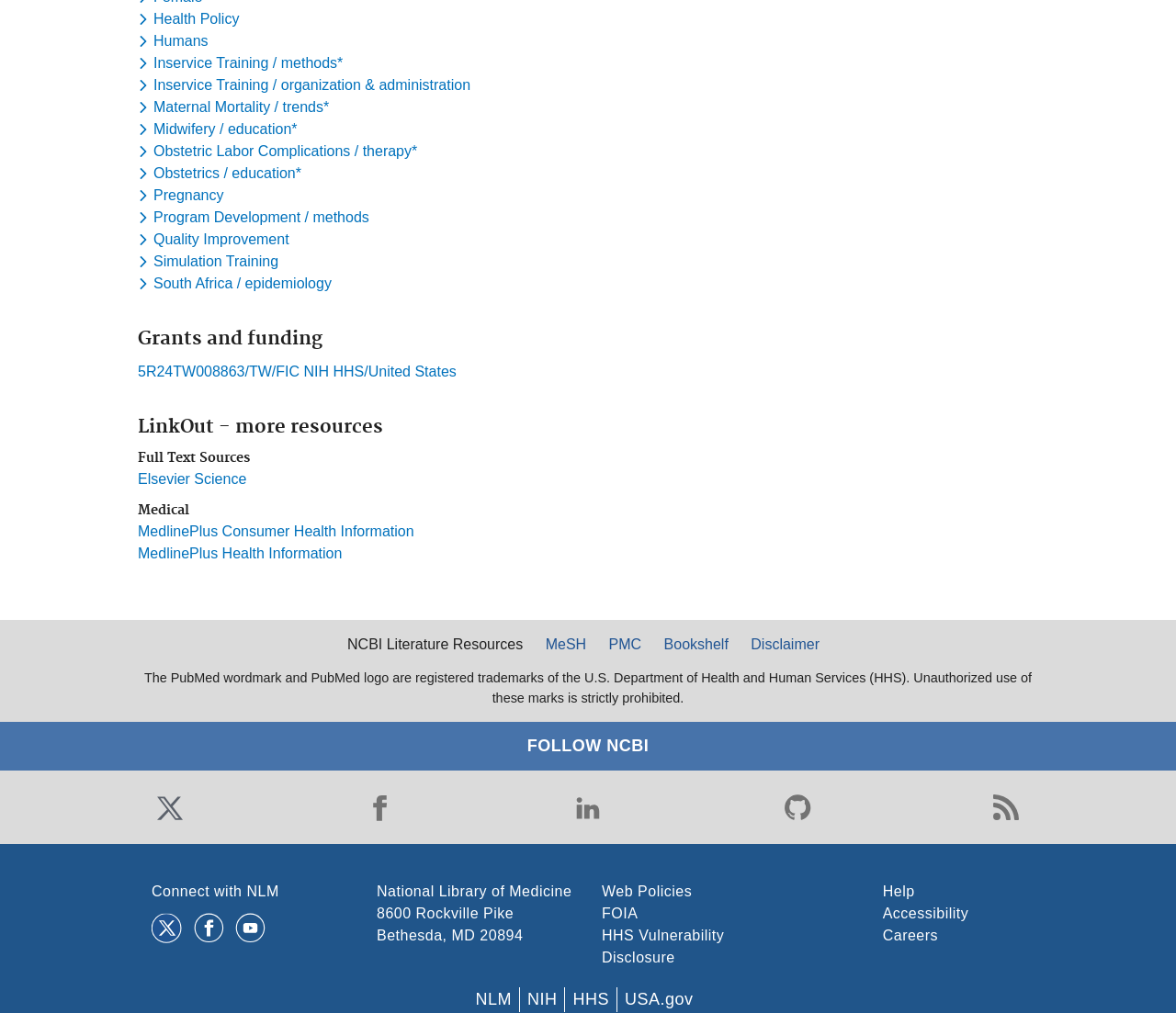Identify the bounding box for the UI element that is described as follows: "Web Policies".

[0.512, 0.873, 0.588, 0.888]